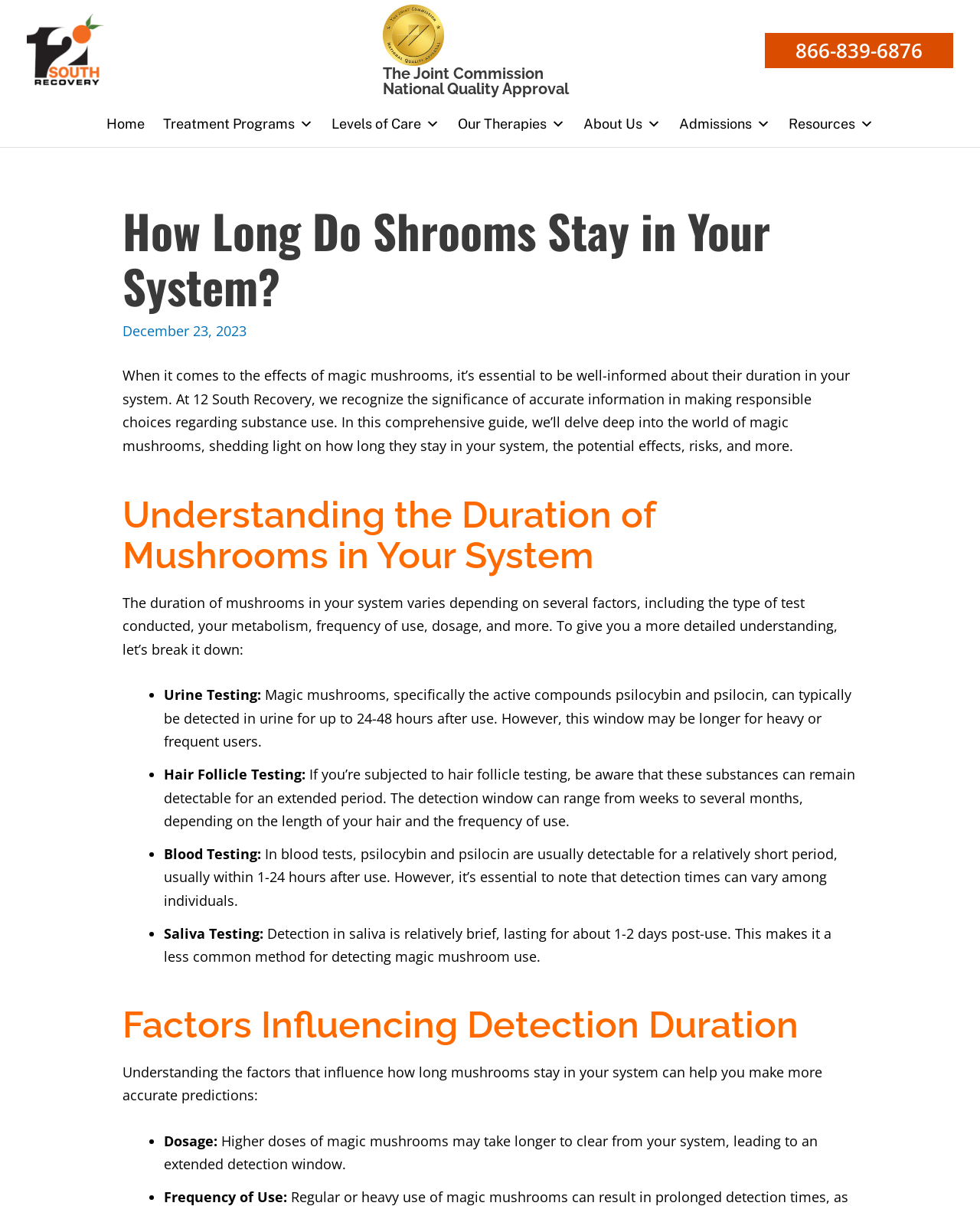Please locate the bounding box coordinates for the element that should be clicked to achieve the following instruction: "Call 866-839-6876". Ensure the coordinates are given as four float numbers between 0 and 1, i.e., [left, top, right, bottom].

[0.78, 0.027, 0.973, 0.056]